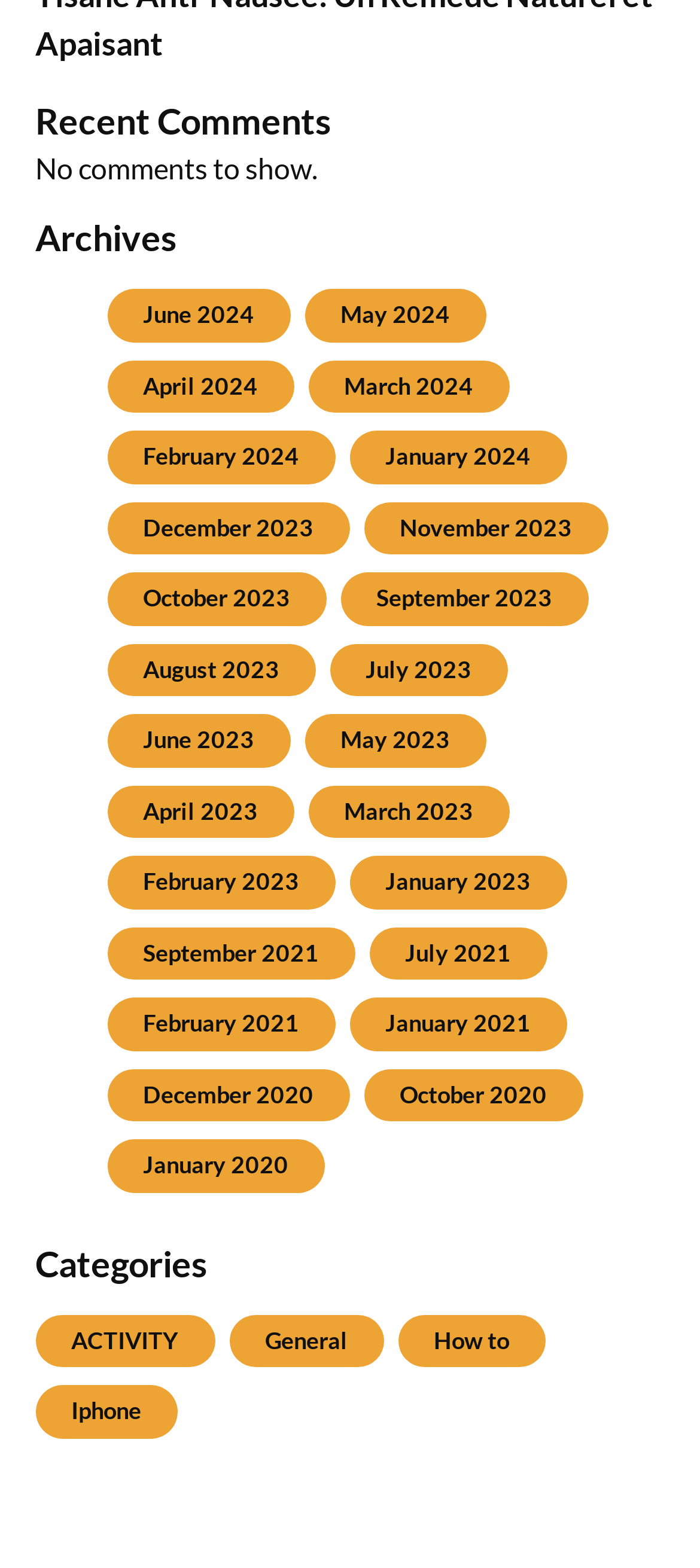Please identify the coordinates of the bounding box for the clickable region that will accomplish this instruction: "View posts from January 2020".

[0.204, 0.734, 0.412, 0.752]